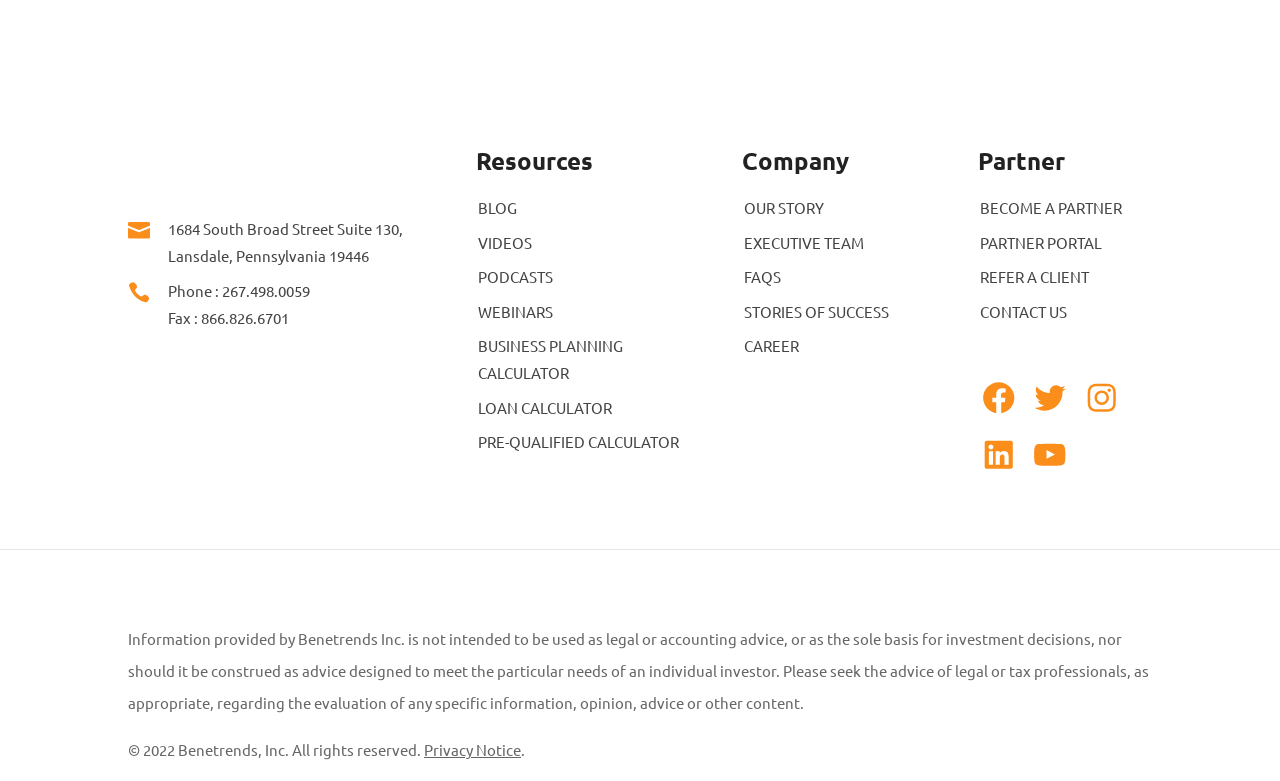Provide your answer in one word or a succinct phrase for the question: 
How many social media links are available?

5